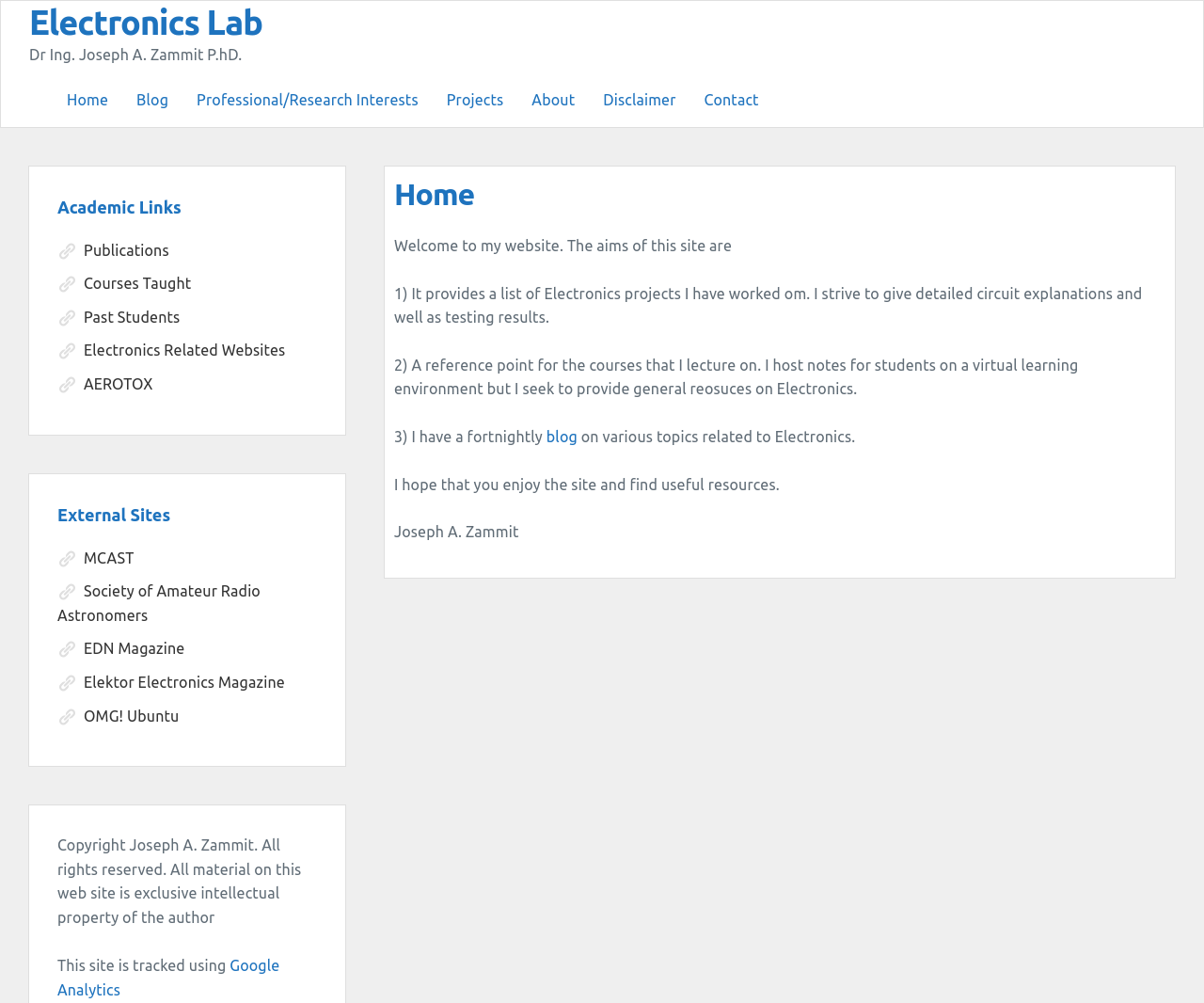Using the format (top-left x, top-left y, bottom-right x, bottom-right y), provide the bounding box coordinates for the described UI element. All values should be floating point numbers between 0 and 1: blog

[0.454, 0.427, 0.48, 0.444]